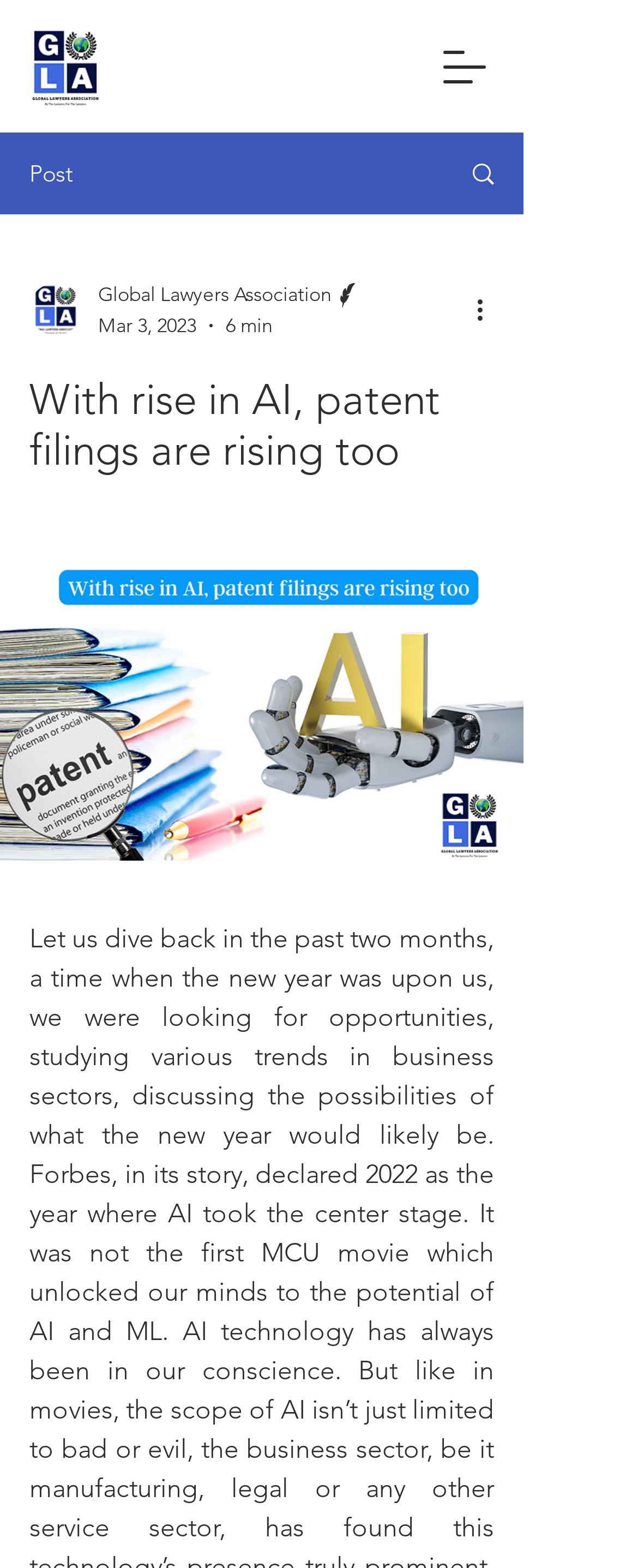Generate a comprehensive description of the webpage.

The webpage appears to be a blog post or article page. At the top, there is a navigation menu button on the right side, accompanied by a small image on the left side. Below these elements, there is a "Post" label, followed by a link with an image on the right side. The link also contains the writer's picture, their name, and their affiliation with the "Global Lawyers Association". Additionally, the post's date, "Mar 3, 2023", and its reading time, "6 min", are displayed.

The main content of the page is headed by a title, "With rise in AI, patent filings are rising too", which spans almost the entire width of the page. Below the title, there is a large block of content, which is not explicitly described in the accessibility tree. On the right side of this content, there is a "More actions" button with an accompanying image.

At the bottom of the page, there is a long, horizontal button that stretches across most of the page's width.